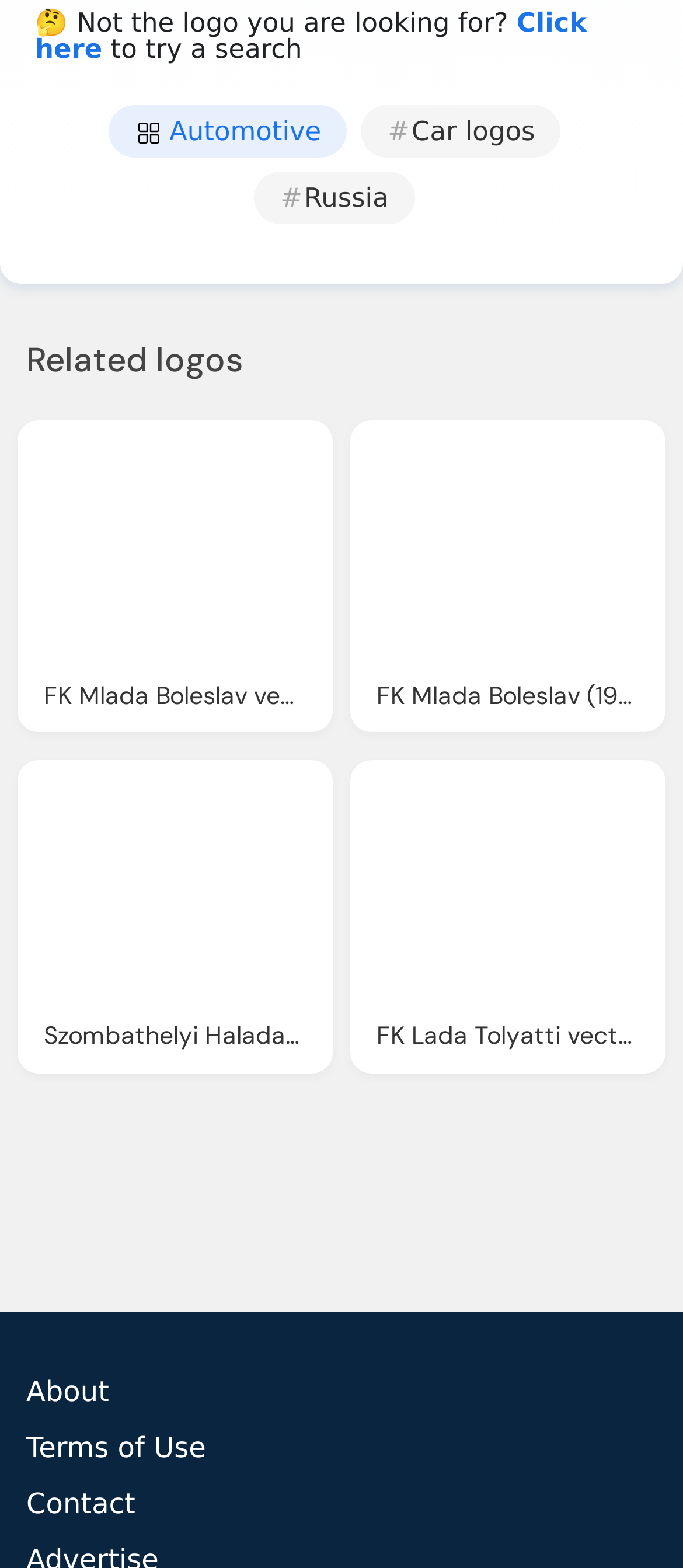Find the bounding box coordinates of the clickable element required to execute the following instruction: "Search for a logo". Provide the coordinates as four float numbers between 0 and 1, i.e., [left, top, right, bottom].

[0.051, 0.004, 0.859, 0.041]